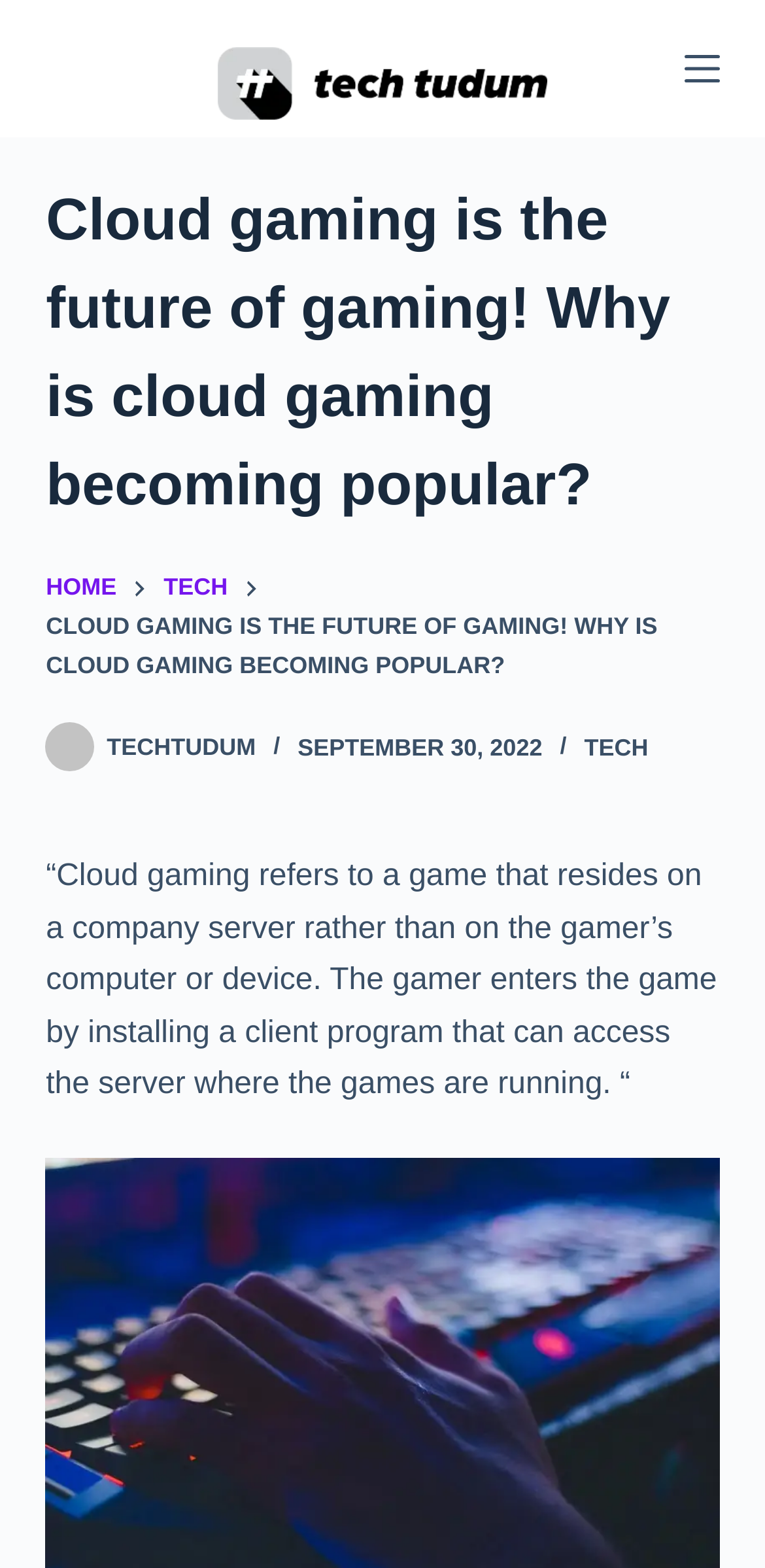Find the bounding box coordinates for the element described here: "parent_node: TECHTUDUM".

[0.06, 0.461, 0.124, 0.492]